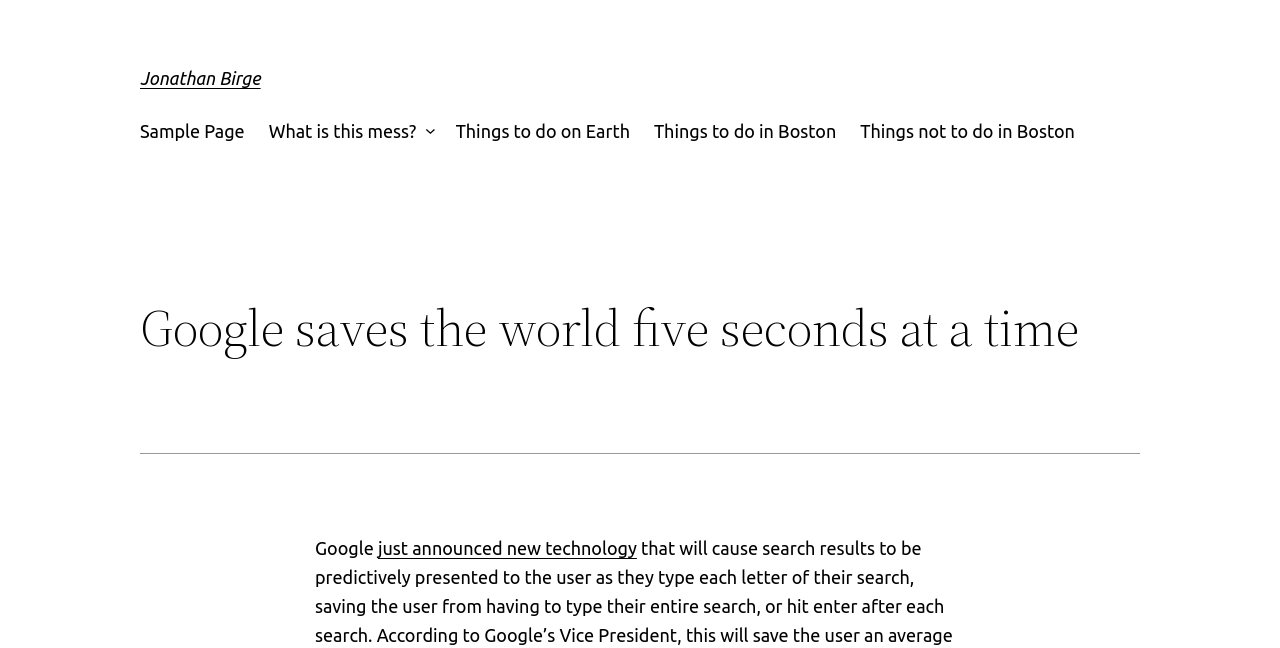Please reply to the following question with a single word or a short phrase:
What is the topic of the webpage?

Google technology